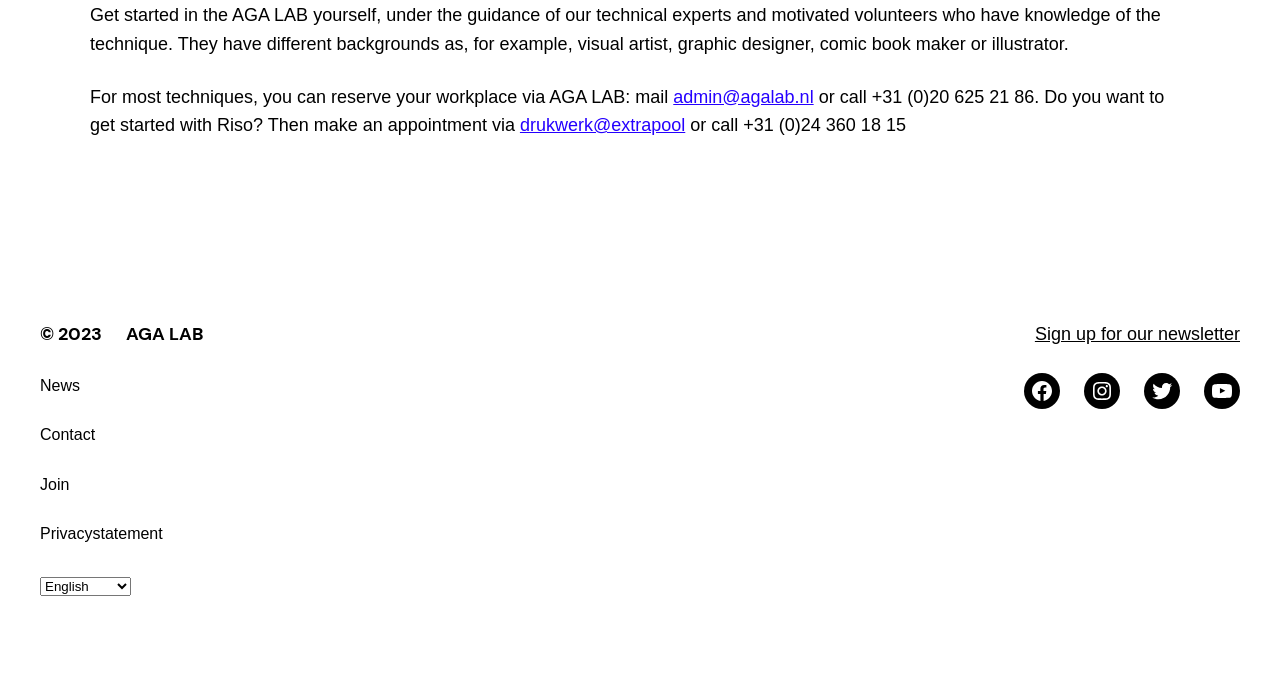What social media platforms does AGA LAB have?
Refer to the screenshot and deliver a thorough answer to the question presented.

The webpage has links to AGA LAB's social media profiles, which are Facebook, Instagram, Twitter, and YouTube. These links are located at the bottom of the page.